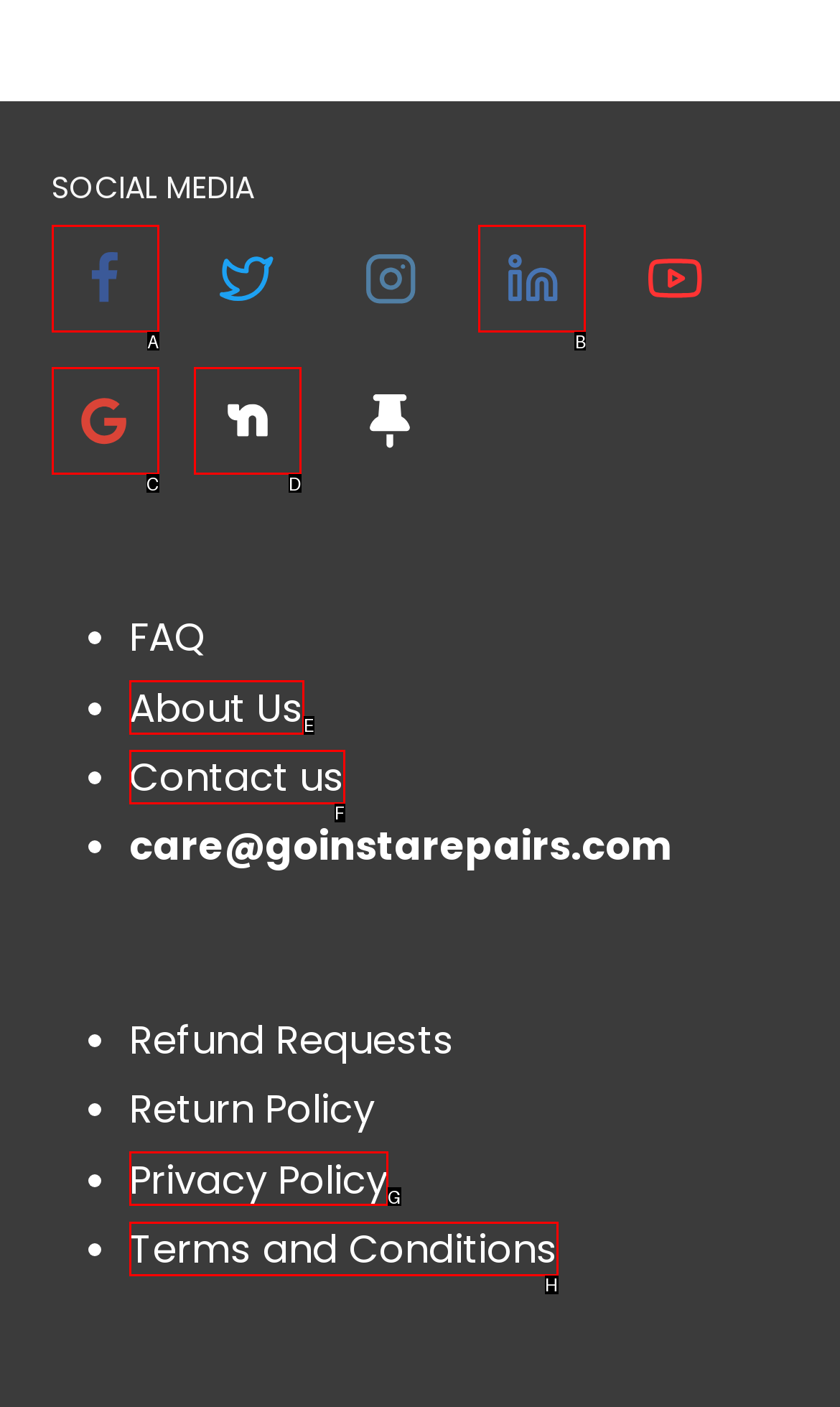Based on the given description: Terms and Conditions, determine which HTML element is the best match. Respond with the letter of the chosen option.

H